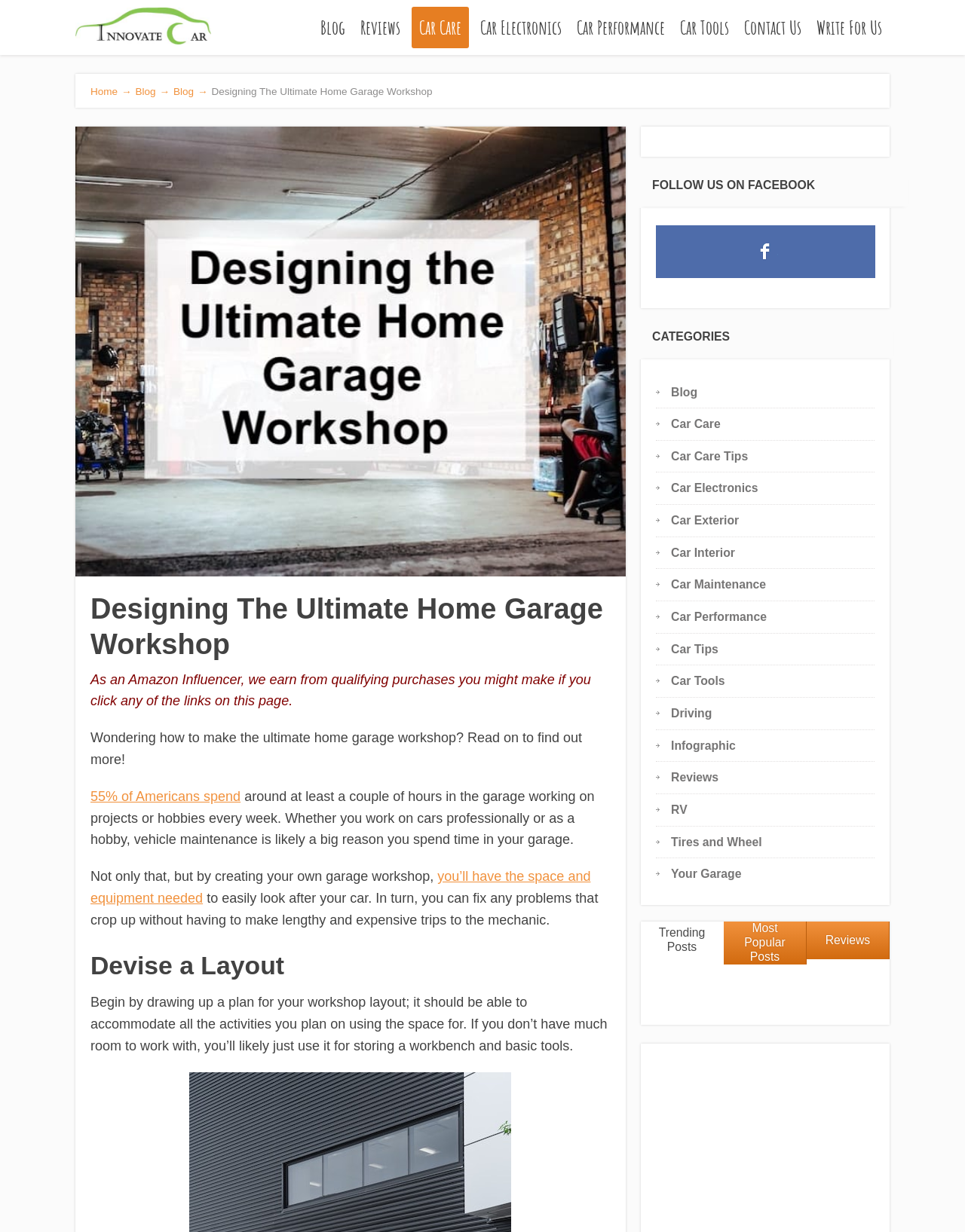Locate the bounding box coordinates of the element that should be clicked to fulfill the instruction: "Follow the link to learn how to 'Devise a Layout'".

[0.094, 0.771, 0.633, 0.798]